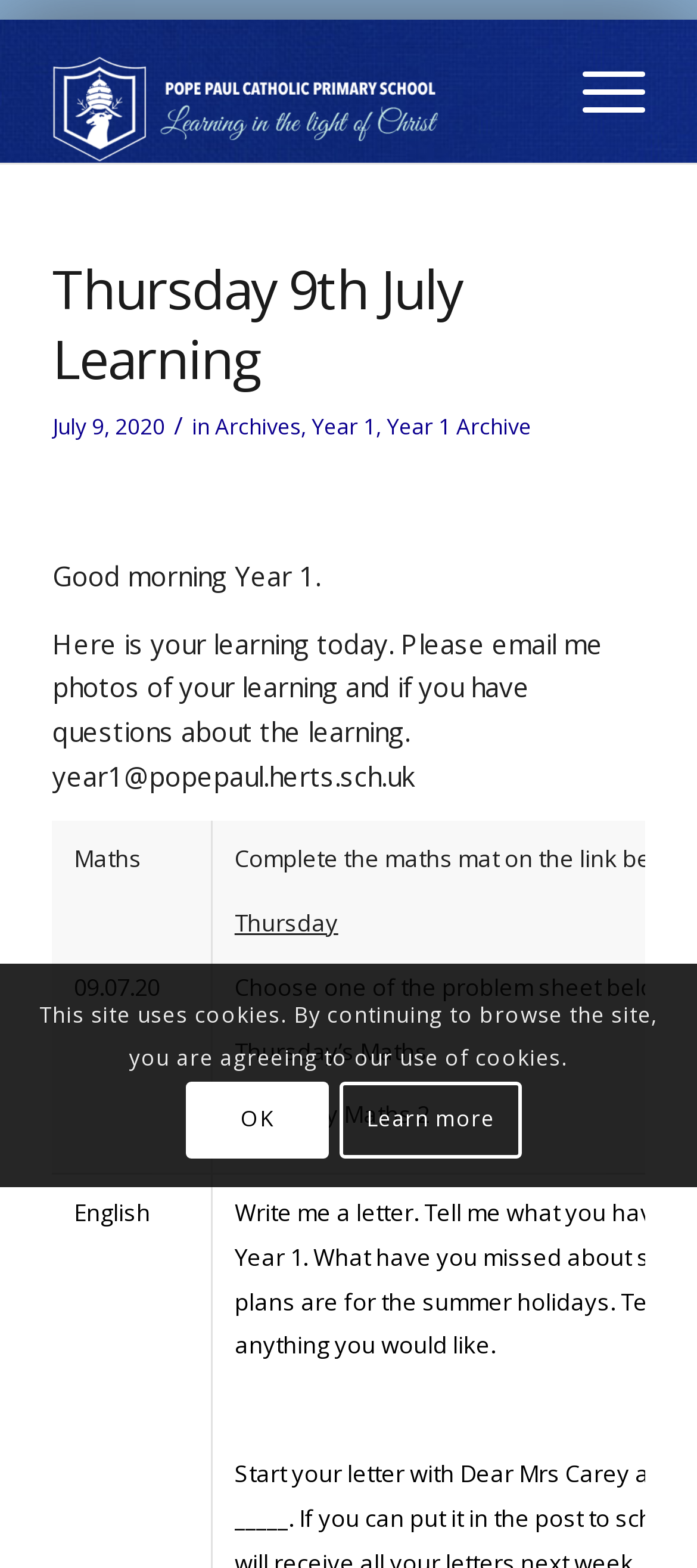Can you find and provide the main heading text of this webpage?

Thursday 9th July Learning